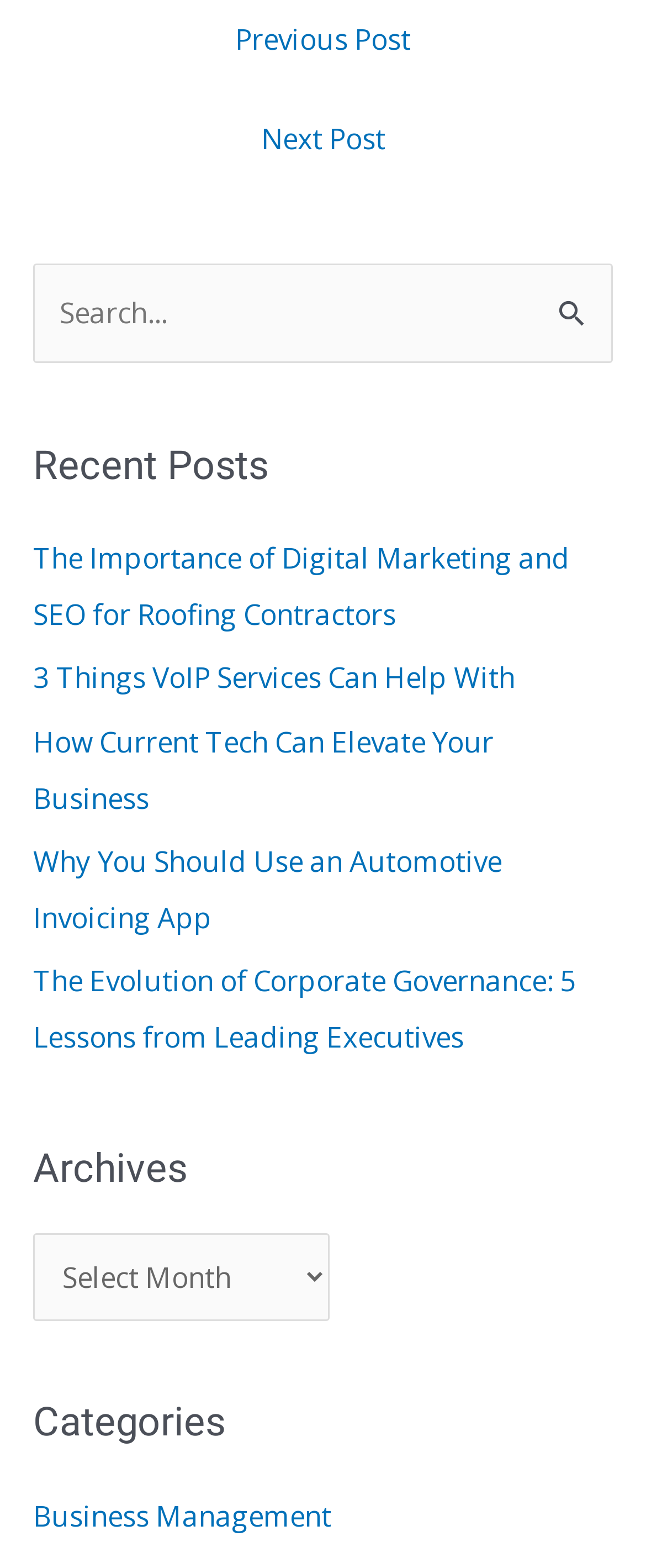Identify the bounding box coordinates of the clickable region necessary to fulfill the following instruction: "Select an archive". The bounding box coordinates should be four float numbers between 0 and 1, i.e., [left, top, right, bottom].

[0.051, 0.787, 0.509, 0.842]